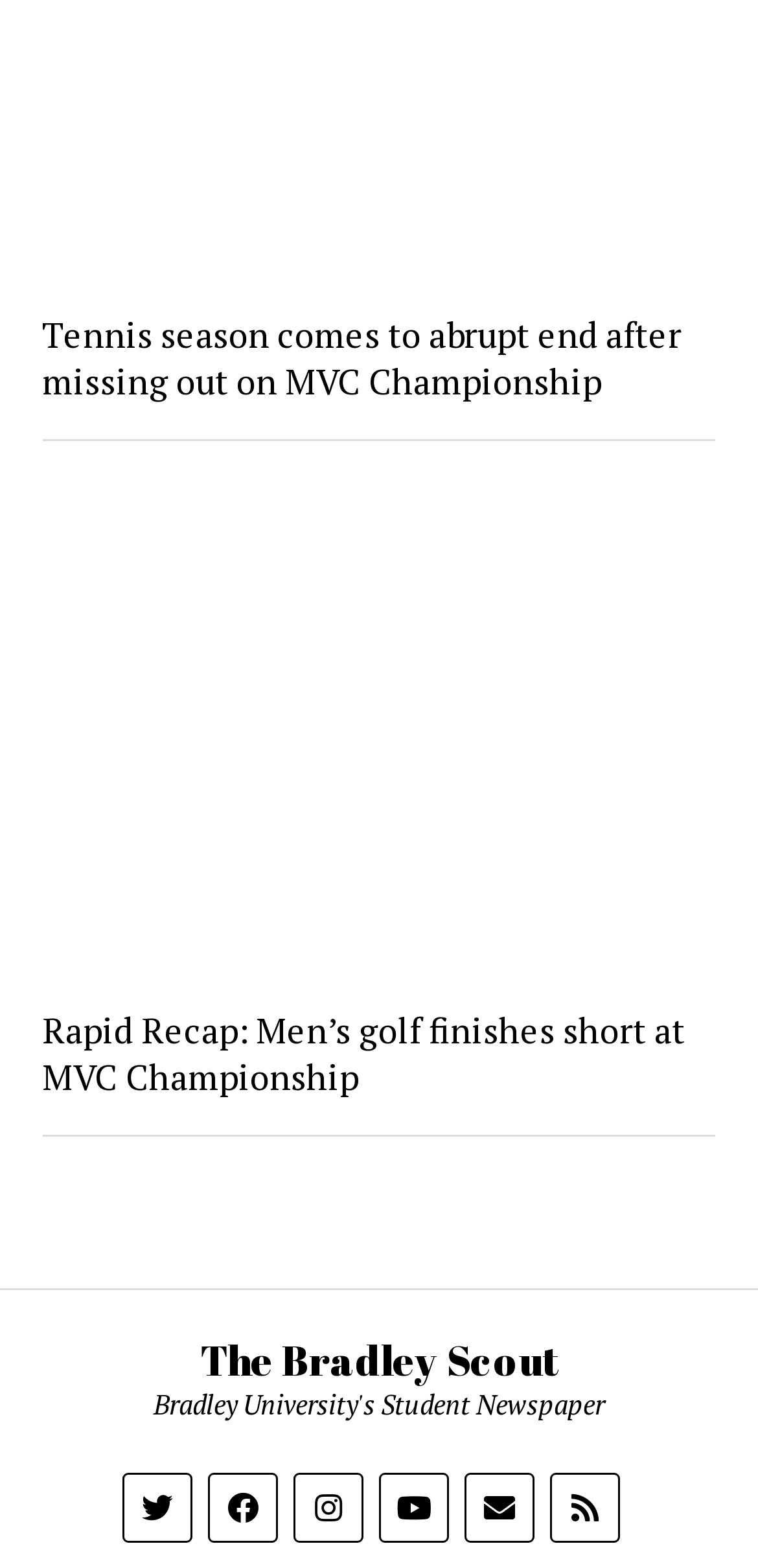Highlight the bounding box coordinates of the element that should be clicked to carry out the following instruction: "Explore the 'EXAMS' section". The coordinates must be given as four float numbers ranging from 0 to 1, i.e., [left, top, right, bottom].

None